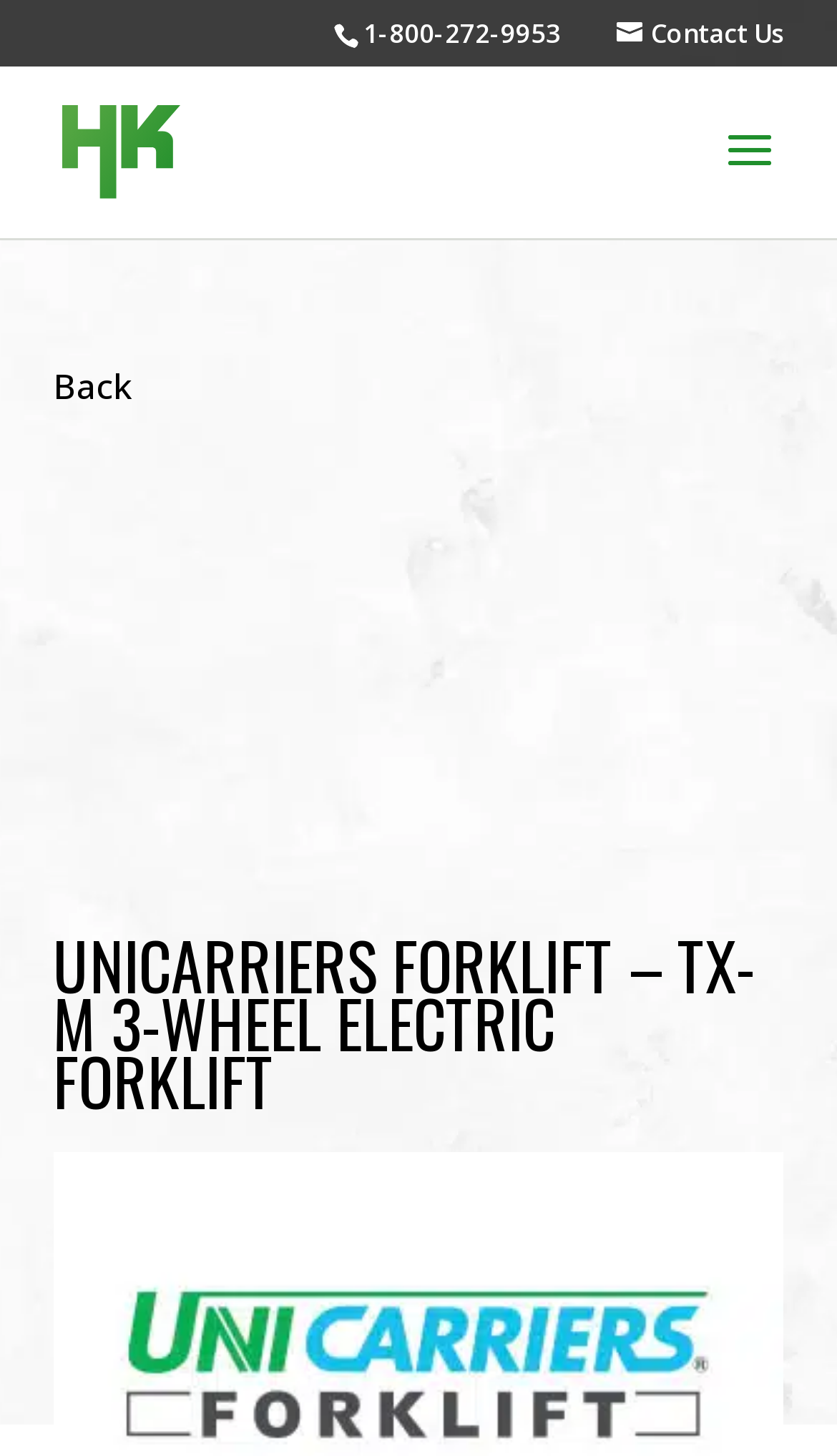Locate the bounding box coordinates of the UI element described by: "Contact Us". The bounding box coordinates should consist of four float numbers between 0 and 1, i.e., [left, top, right, bottom].

[0.737, 0.01, 0.937, 0.035]